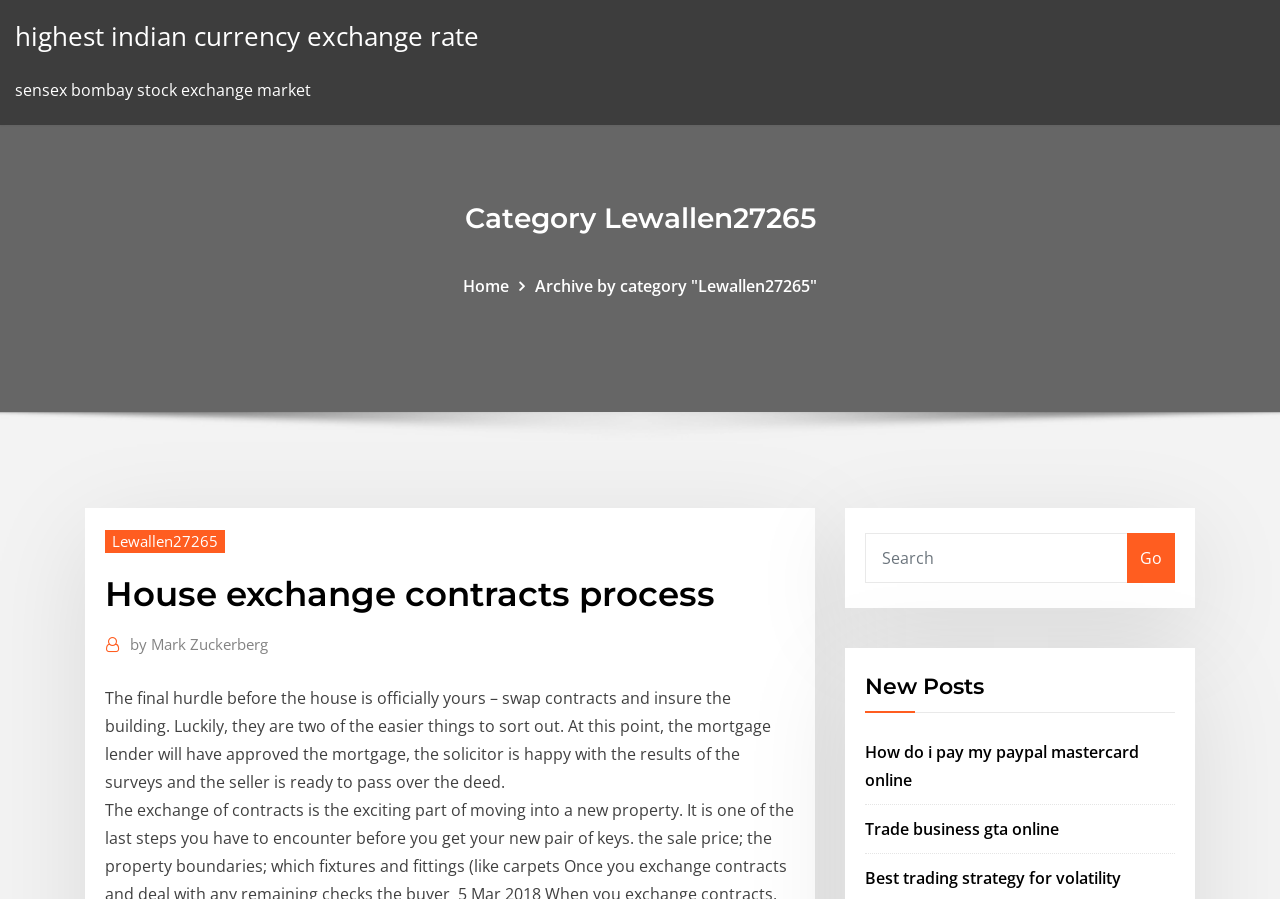Determine the bounding box coordinates for the area that needs to be clicked to fulfill this task: "Click on '24/7' link". The coordinates must be given as four float numbers between 0 and 1, i.e., [left, top, right, bottom].

None